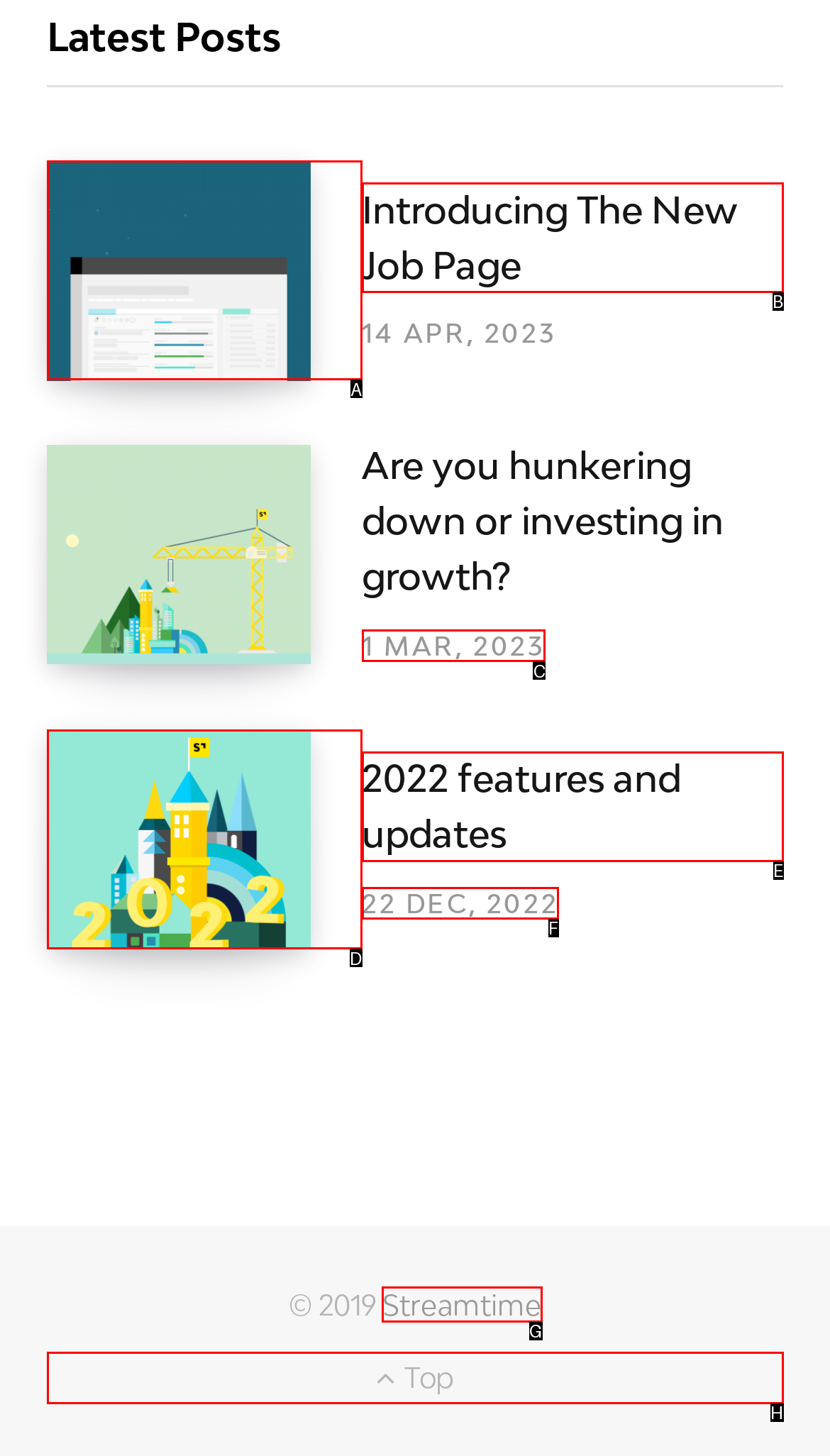Determine the letter of the UI element that you need to click to perform the task: Go to Streamtime homepage.
Provide your answer with the appropriate option's letter.

G